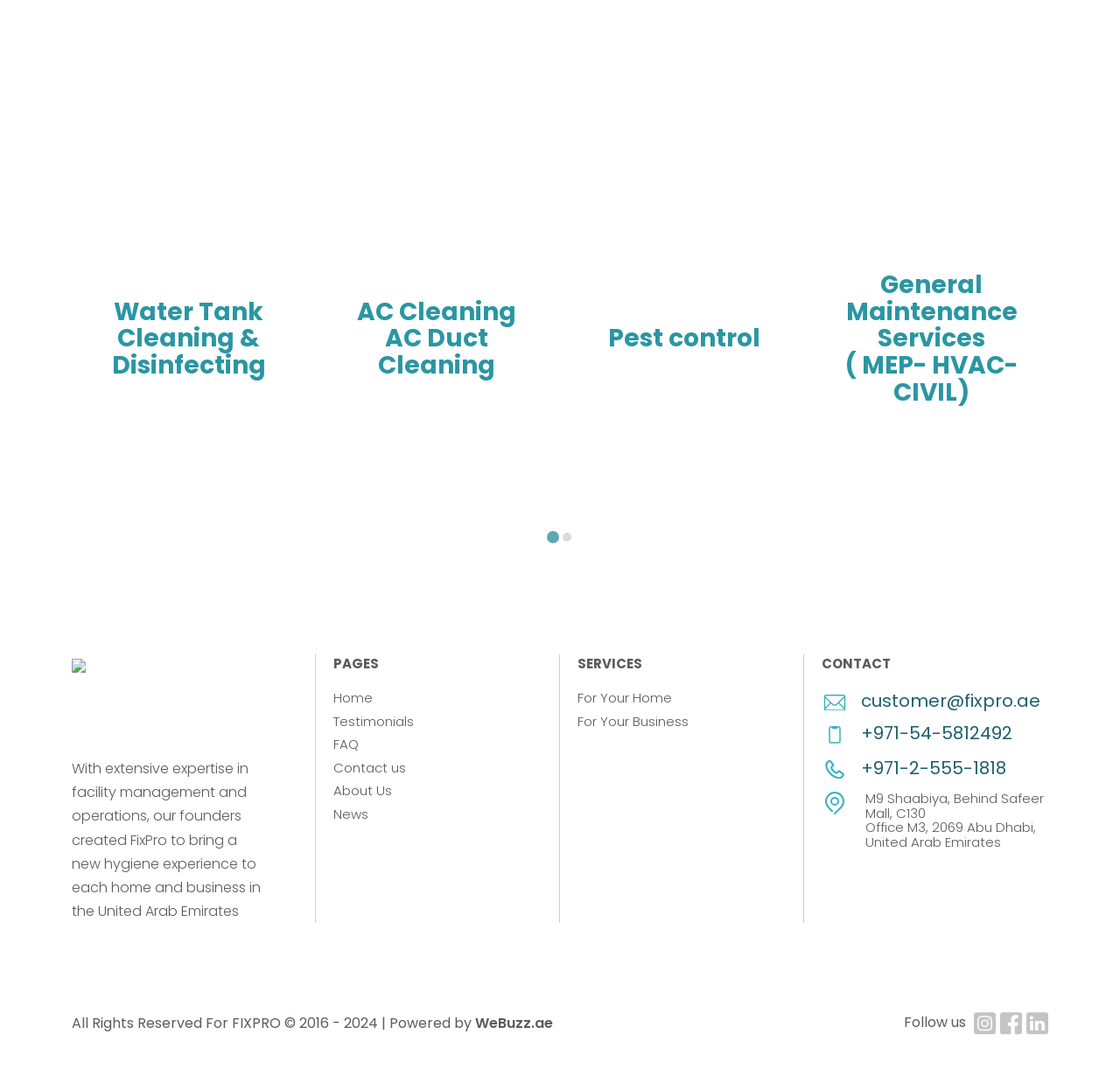Show the bounding box coordinates for the HTML element as described: "title="Instagram"".

[0.87, 0.93, 0.889, 0.972]